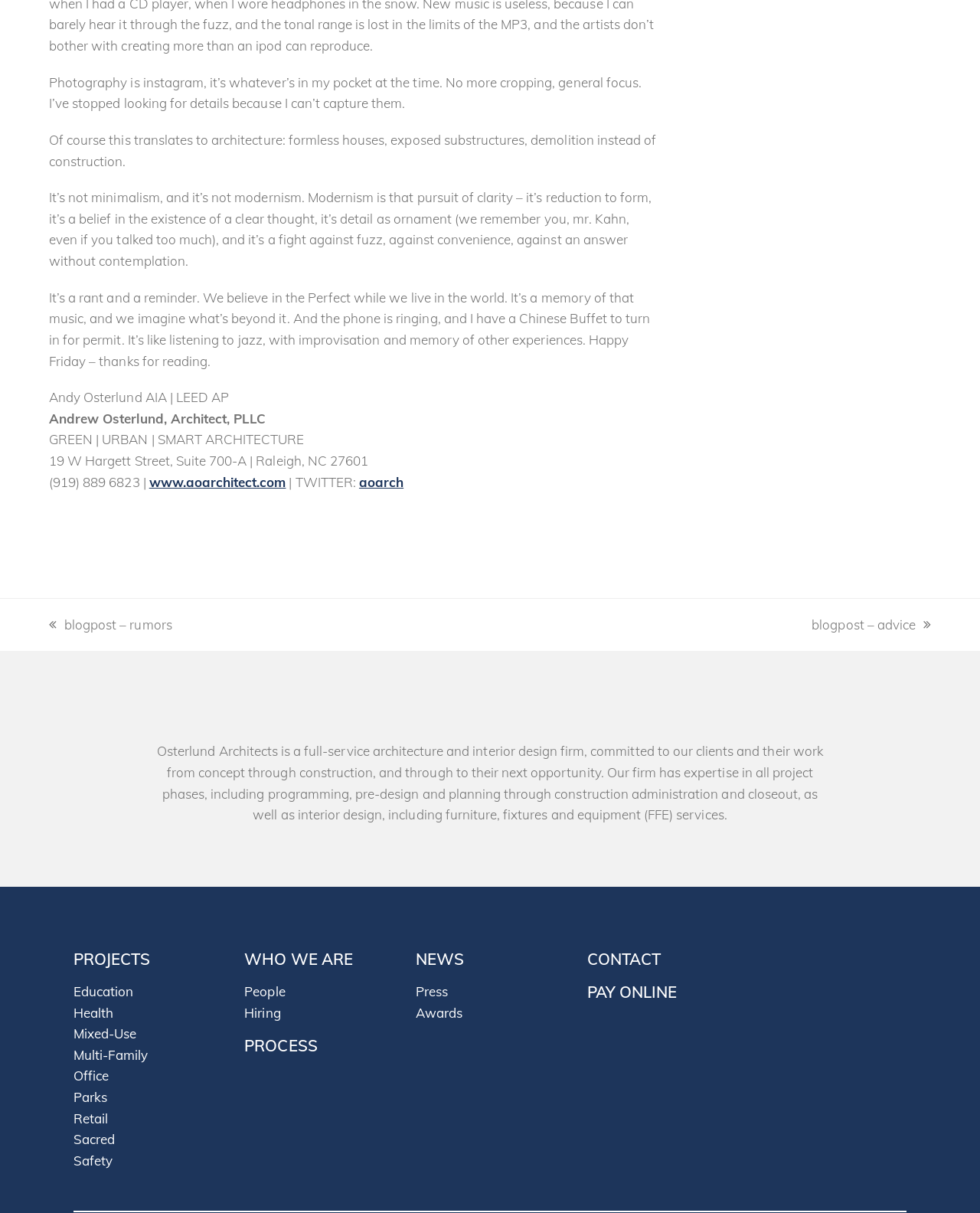Bounding box coordinates should be in the format (top-left x, top-left y, bottom-right x, bottom-right y) and all values should be floating point numbers between 0 and 1. Determine the bounding box coordinate for the UI element described as: 5 third parties

None